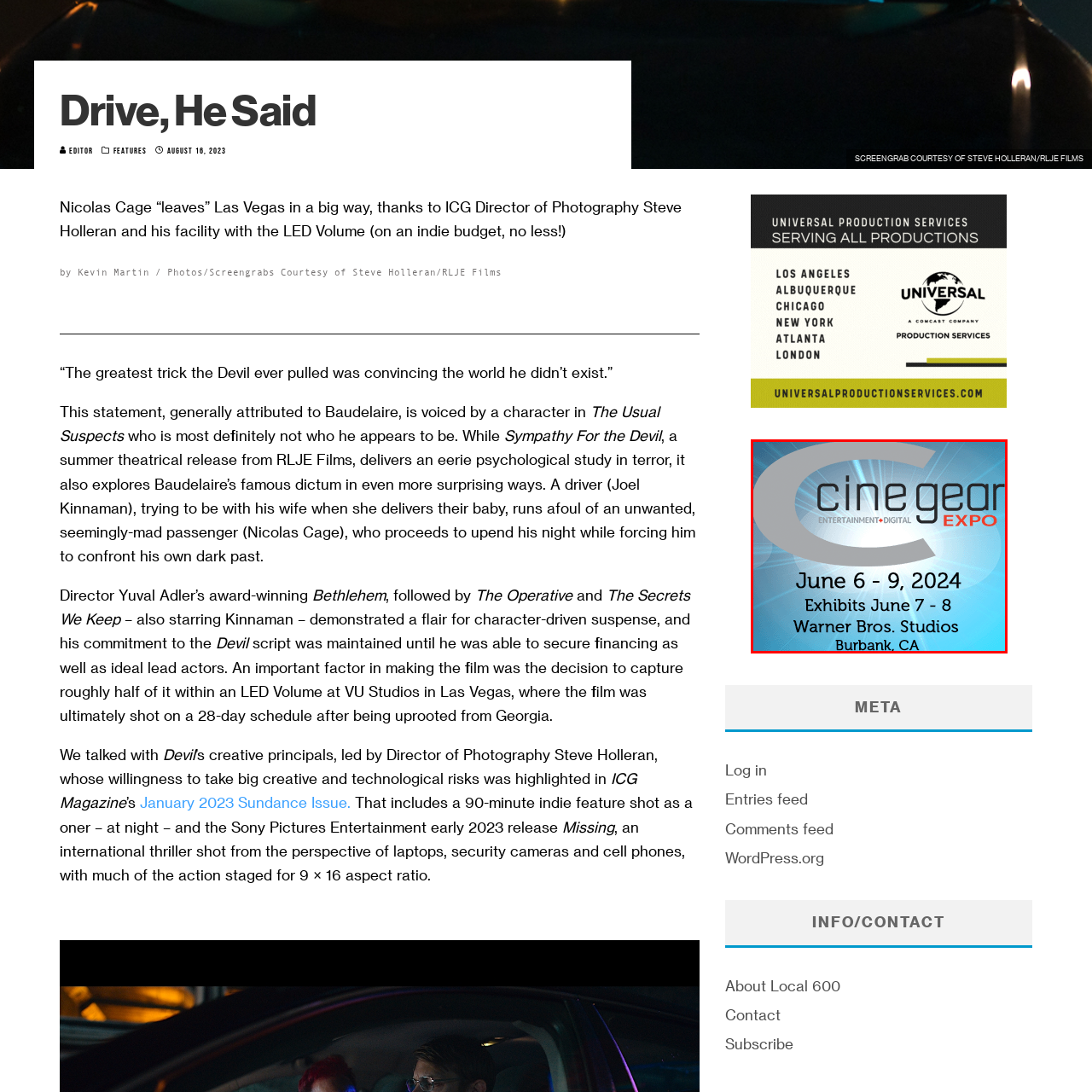Please review the image enclosed by the red bounding box and give a detailed answer to the following question, utilizing the information from the visual: When are the exhibitions taking place?

According to the banner, the exhibitions of the Cine Gear Expo 2024 are scheduled to take place on June 7 and 8, which are the second and third days of the four-day event.